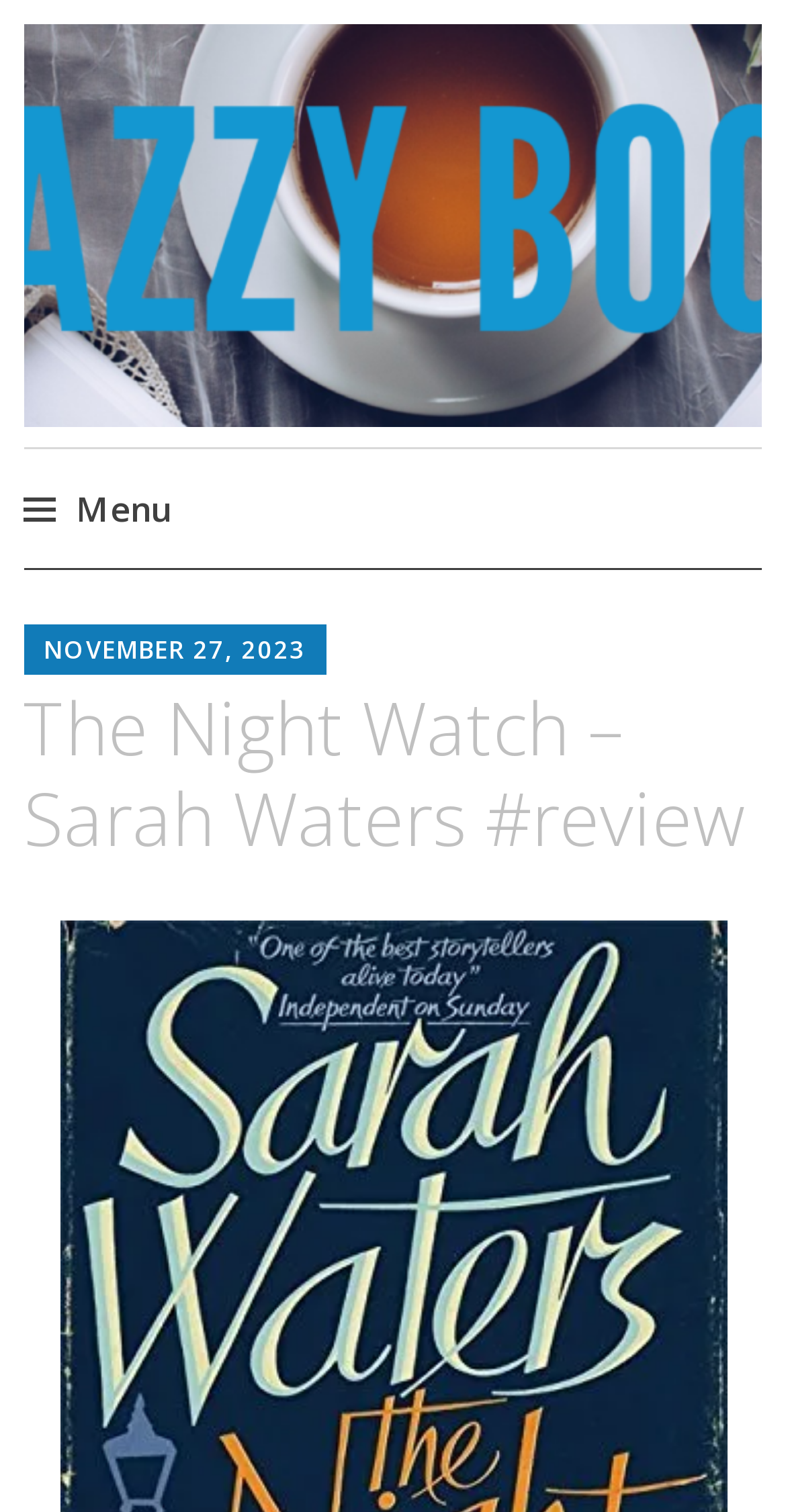Provide the bounding box for the UI element matching this description: "Snazzy Books".

[0.176, 0.084, 0.733, 0.146]